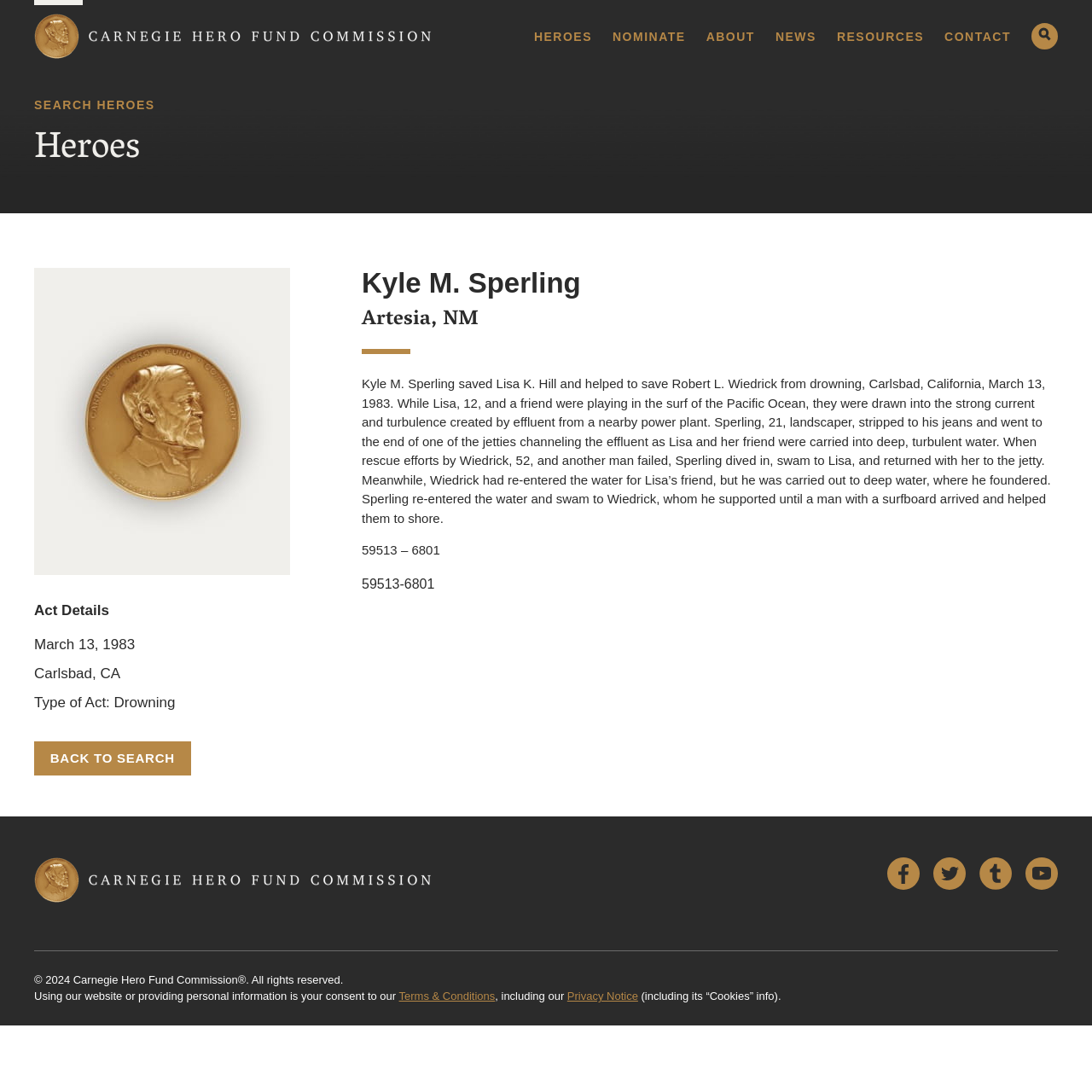Locate the bounding box coordinates of the element's region that should be clicked to carry out the following instruction: "Go back to search". The coordinates need to be four float numbers between 0 and 1, i.e., [left, top, right, bottom].

[0.031, 0.679, 0.175, 0.71]